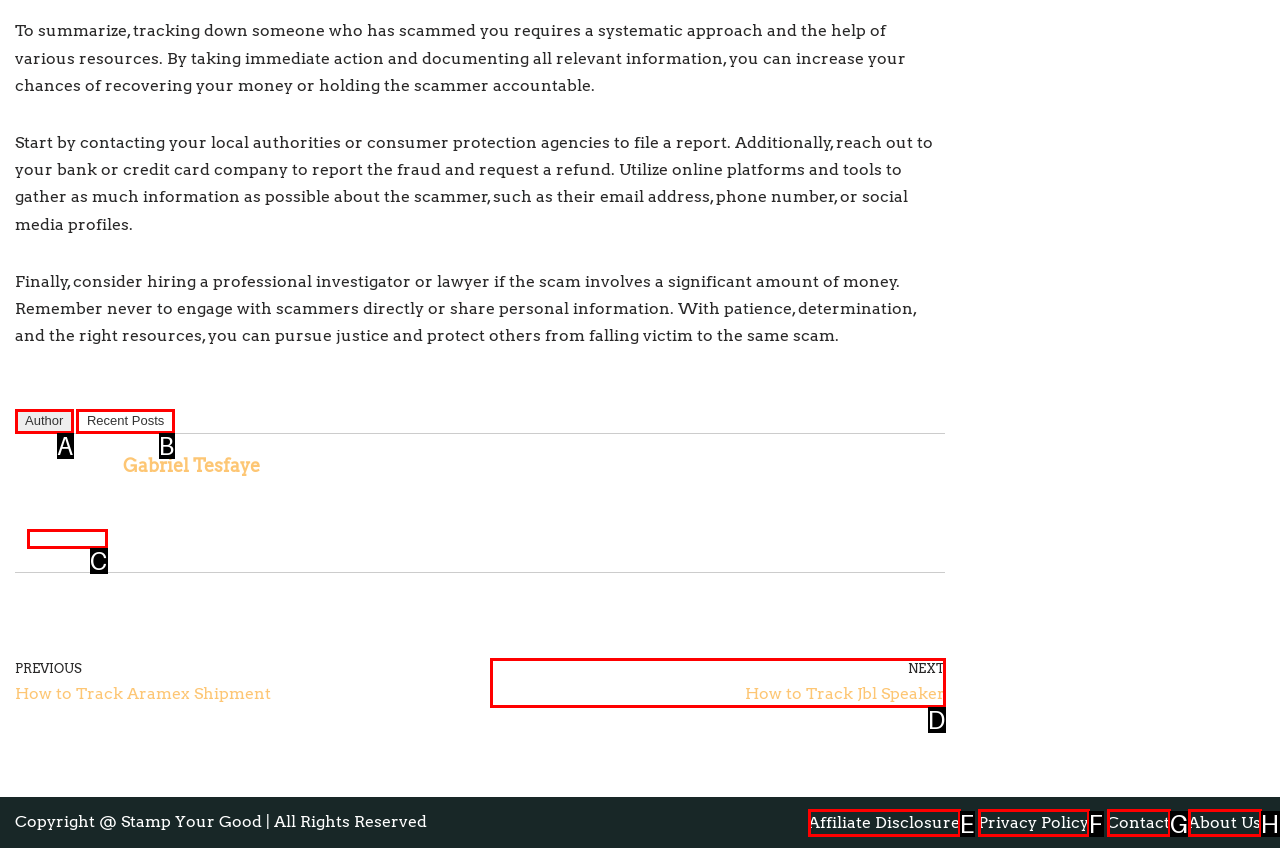Point out the HTML element that matches the following description: Author
Answer with the letter from the provided choices.

A